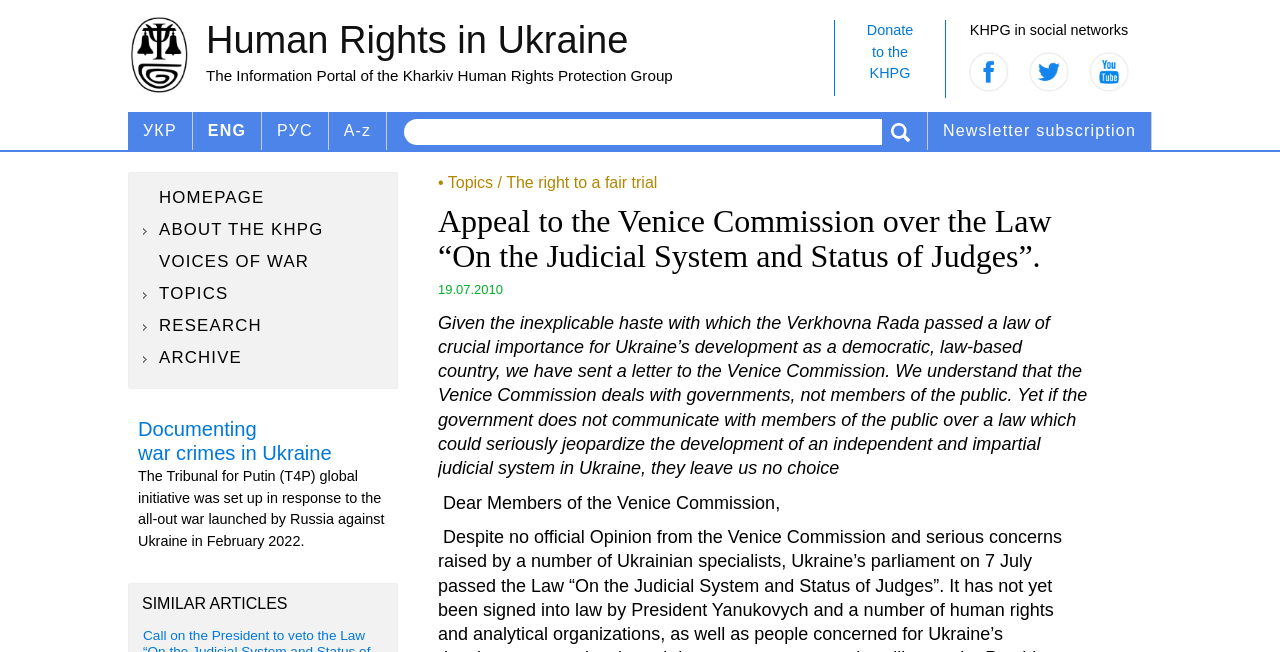Please identify the bounding box coordinates of the element I should click to complete this instruction: 'Click the Donate to the KHPG link'. The coordinates should be given as four float numbers between 0 and 1, like this: [left, top, right, bottom].

[0.652, 0.031, 0.738, 0.147]